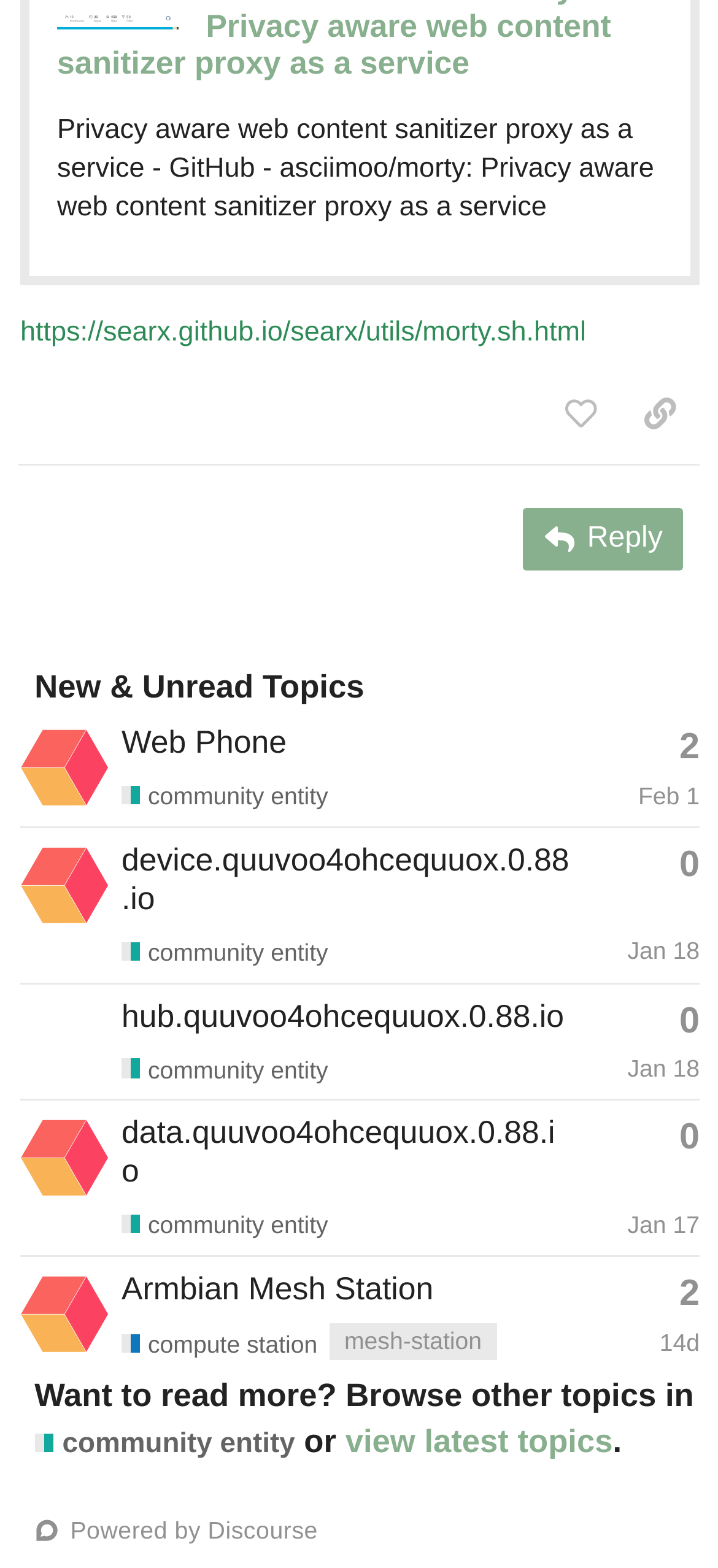Please specify the bounding box coordinates of the clickable region necessary for completing the following instruction: "Click the 'Reply' button". The coordinates must consist of four float numbers between 0 and 1, i.e., [left, top, right, bottom].

[0.729, 0.324, 0.952, 0.364]